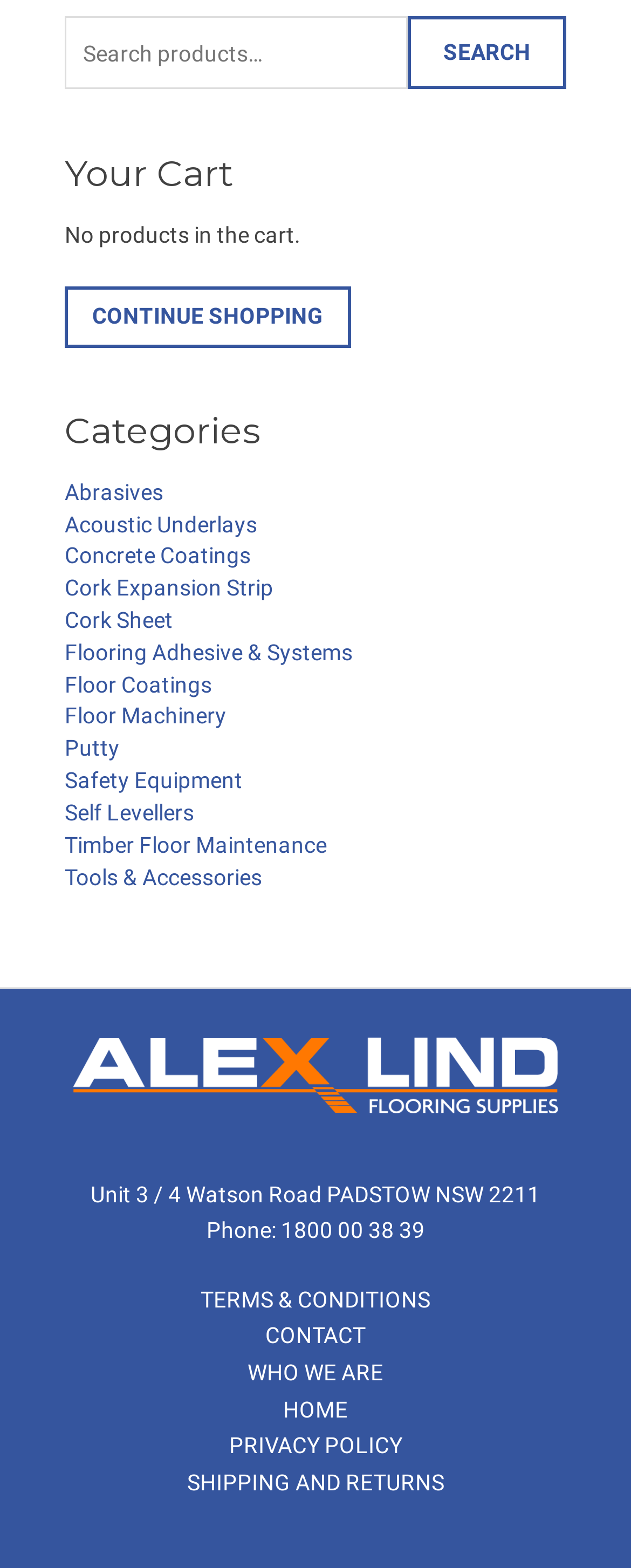Locate the bounding box coordinates of the clickable region necessary to complete the following instruction: "Read terms and conditions". Provide the coordinates in the format of four float numbers between 0 and 1, i.e., [left, top, right, bottom].

[0.318, 0.82, 0.682, 0.837]